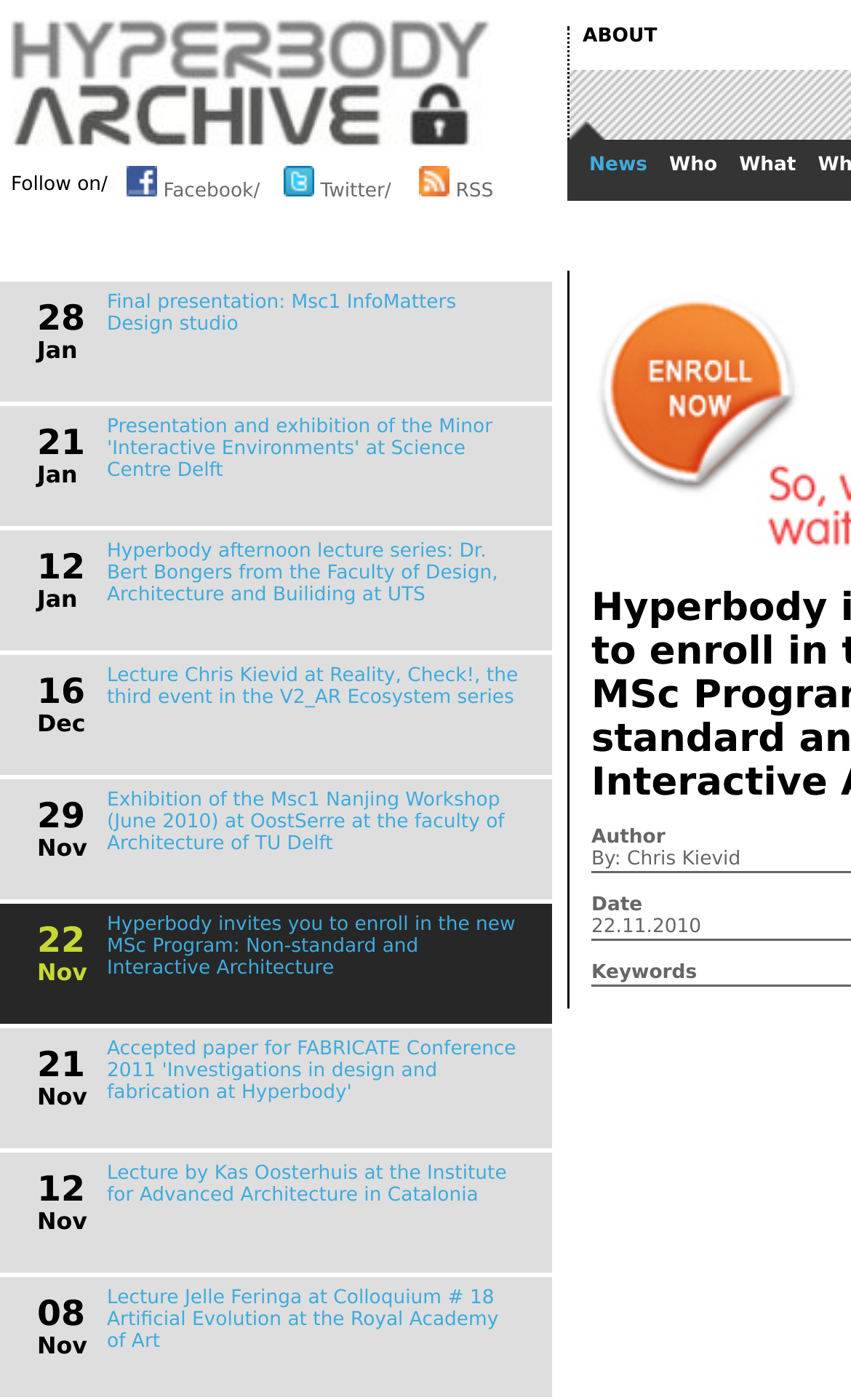What is the name of the program introduced by Hyperbody?
From the screenshot, provide a brief answer in one word or phrase.

Non-standard and Interactive Architecture